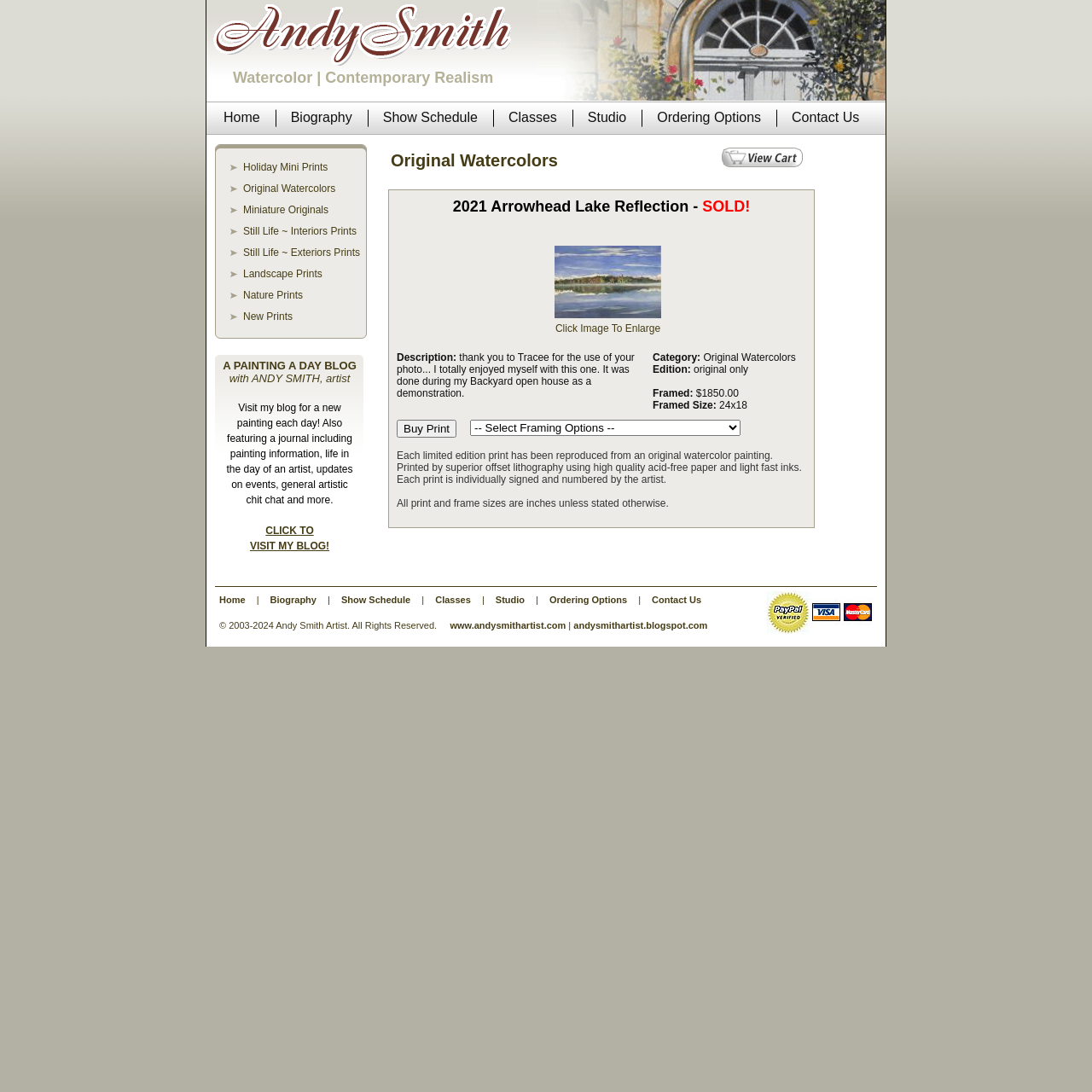Provide a short, one-word or phrase answer to the question below:
What is the framed size of the painting '2021 Arrowhead Lake Reflection'?

24x18